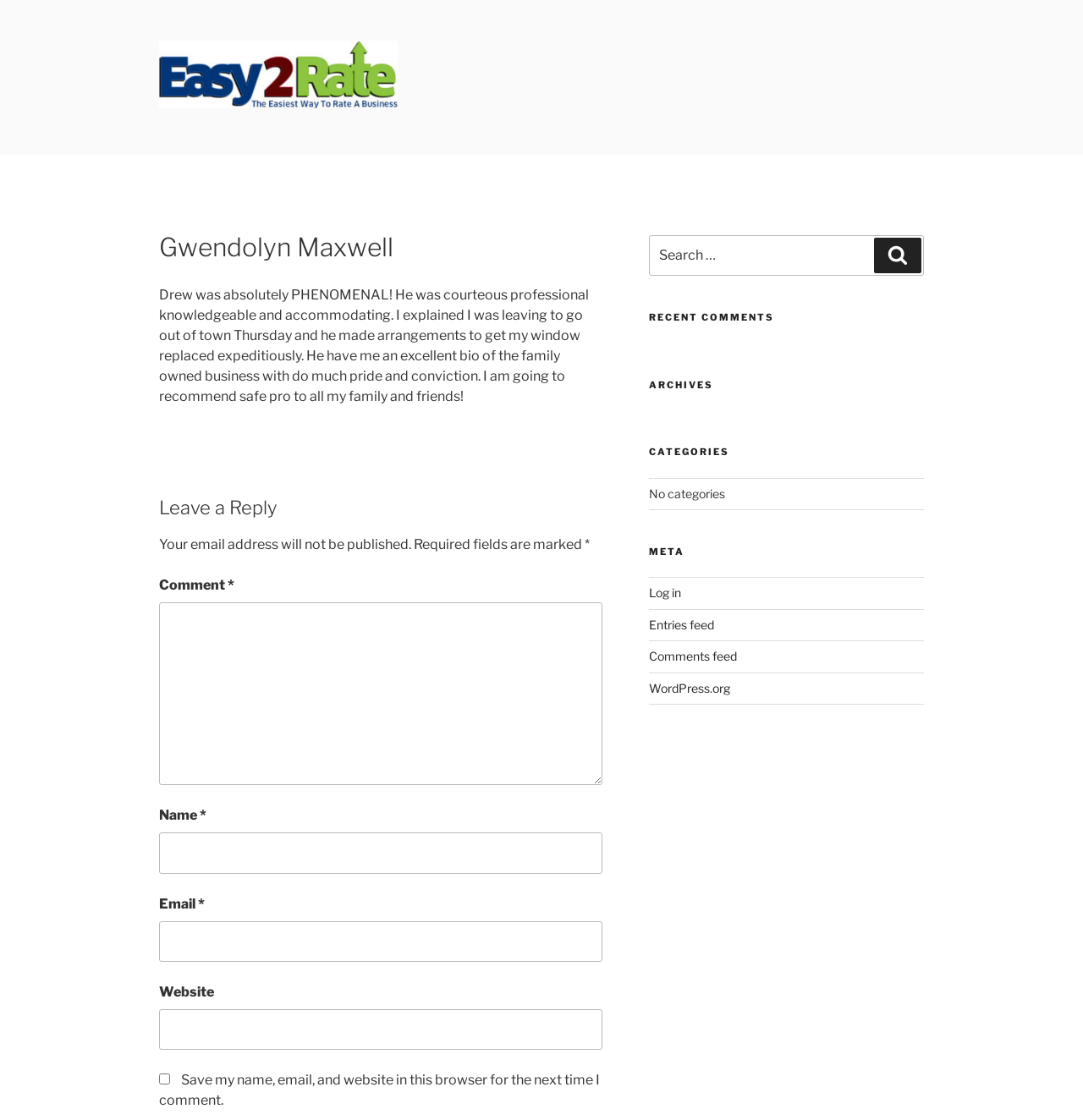Identify the bounding box coordinates necessary to click and complete the given instruction: "Search for something".

[0.599, 0.21, 0.853, 0.247]